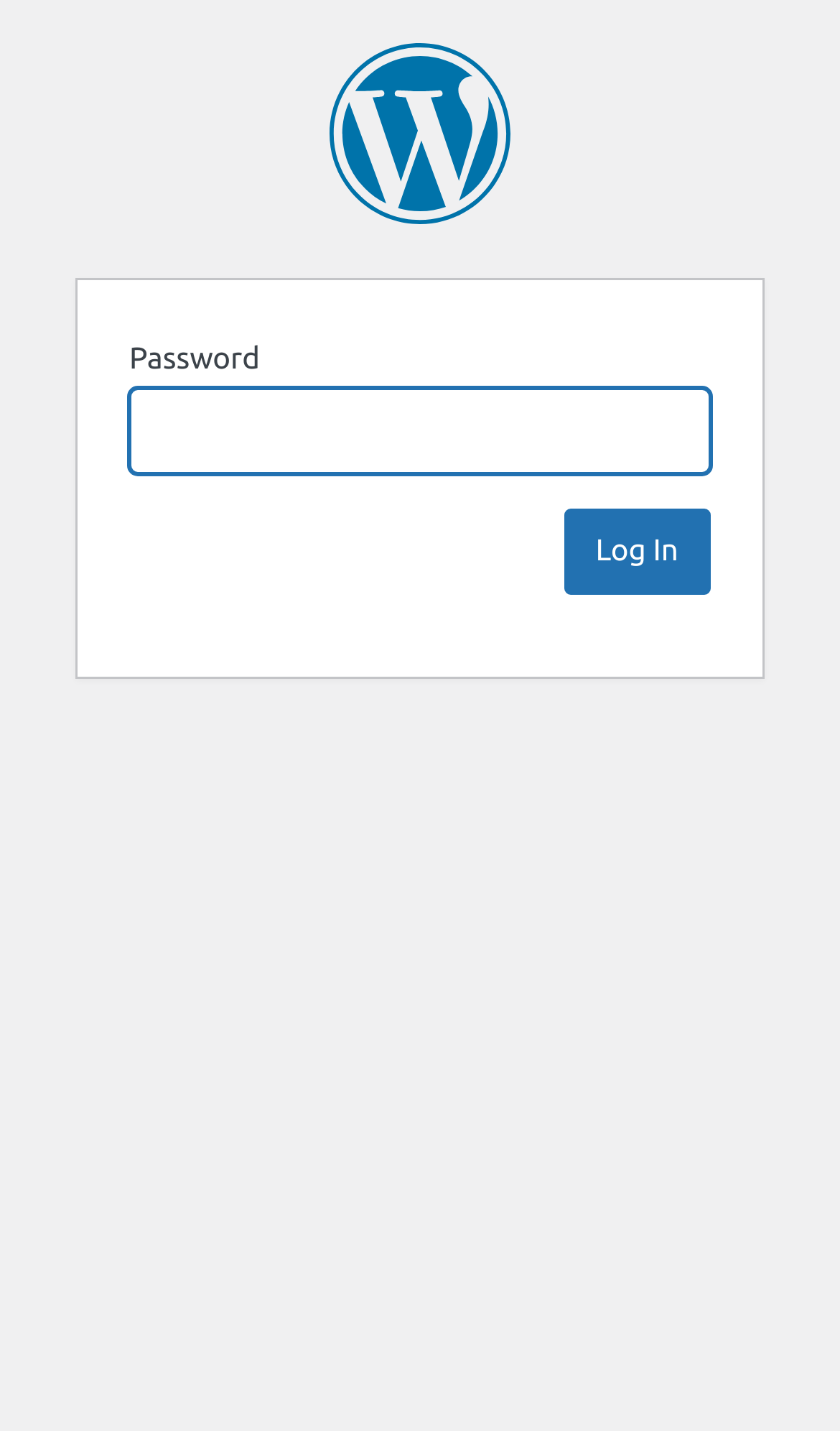Please provide the main heading of the webpage content.

Independent Estate Agents Yeovil